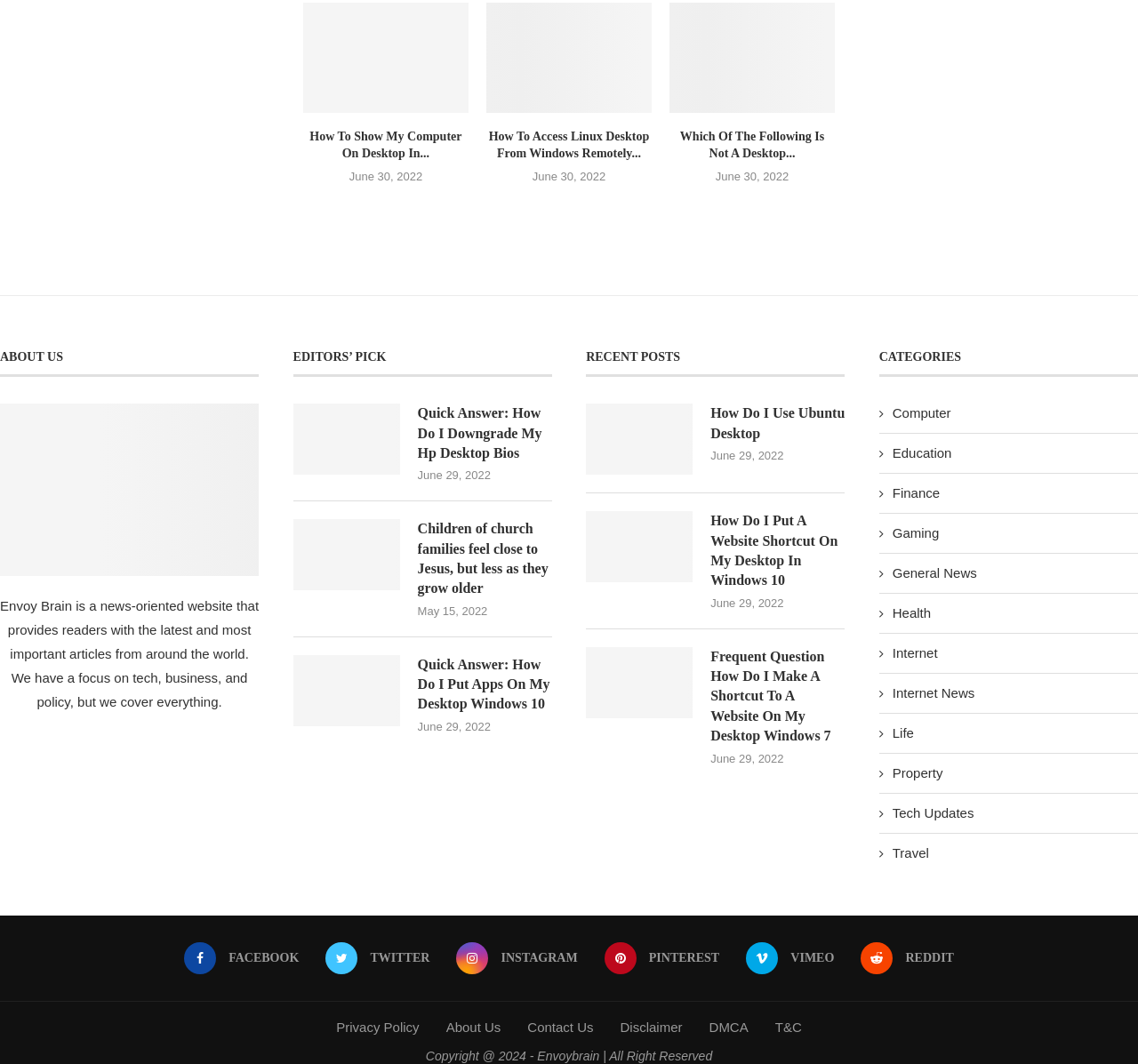Please specify the bounding box coordinates of the clickable region necessary for completing the following instruction: "Explore 'CATEGORIES'". The coordinates must consist of four float numbers between 0 and 1, i.e., [left, top, right, bottom].

[0.772, 0.328, 1.0, 0.354]